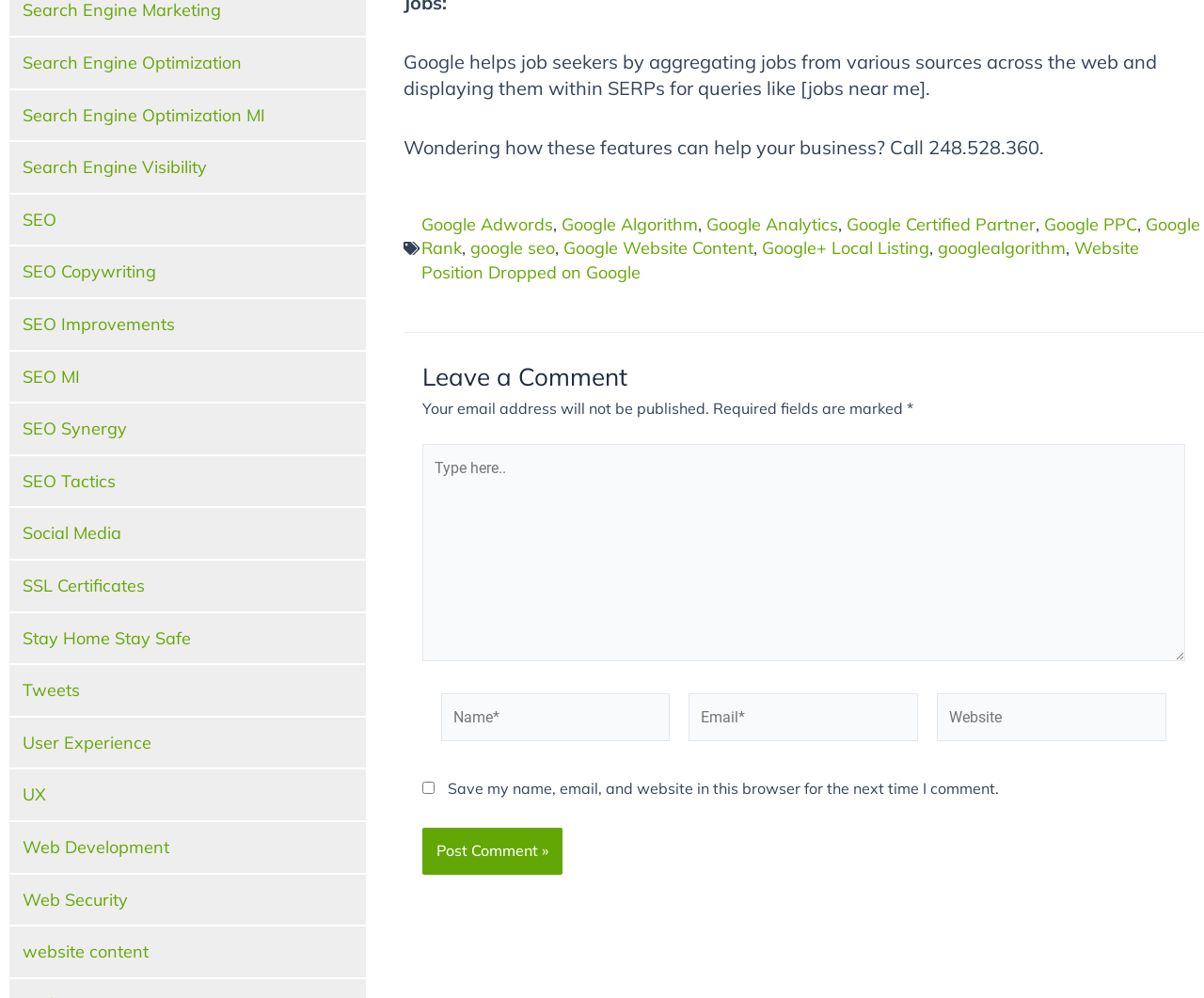Please specify the bounding box coordinates of the clickable region to carry out the following instruction: "Click on Search Engine Optimization". The coordinates should be four float numbers between 0 and 1, in the format [left, top, right, bottom].

[0.019, 0.052, 0.201, 0.074]